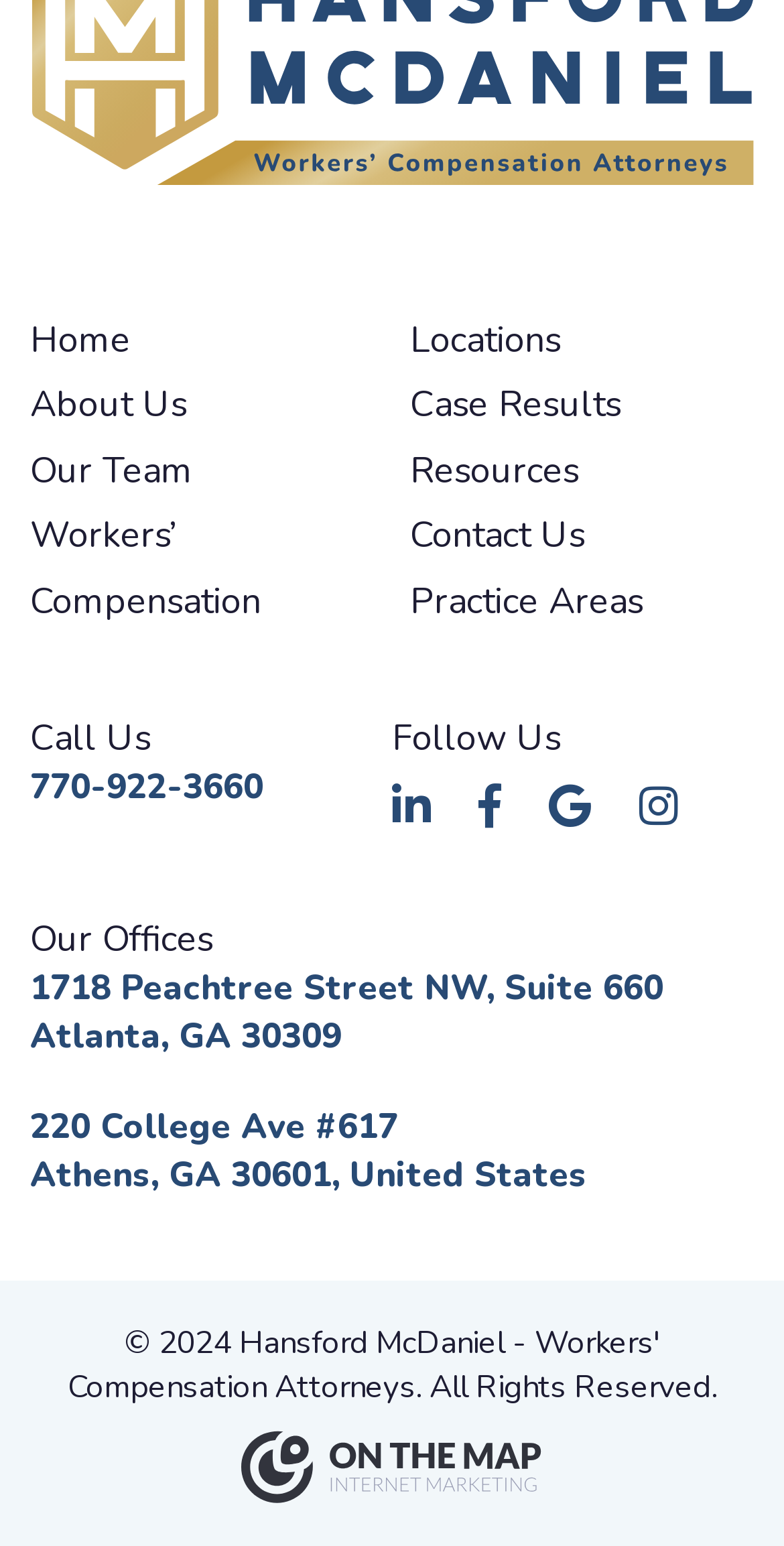Find the bounding box coordinates for the area you need to click to carry out the instruction: "Visit Our Team page". The coordinates should be four float numbers between 0 and 1, indicated as [left, top, right, bottom].

[0.038, 0.288, 0.246, 0.32]